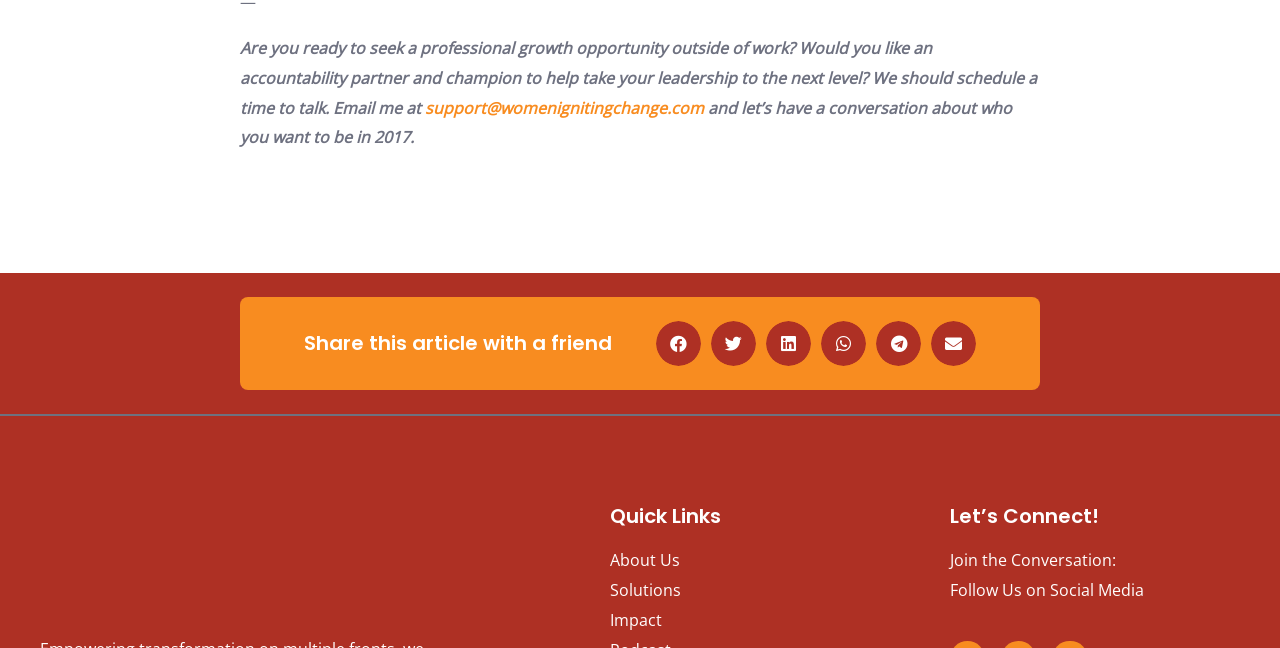Identify the bounding box for the element characterized by the following description: "support@womenignitingchange.com".

[0.332, 0.149, 0.55, 0.183]